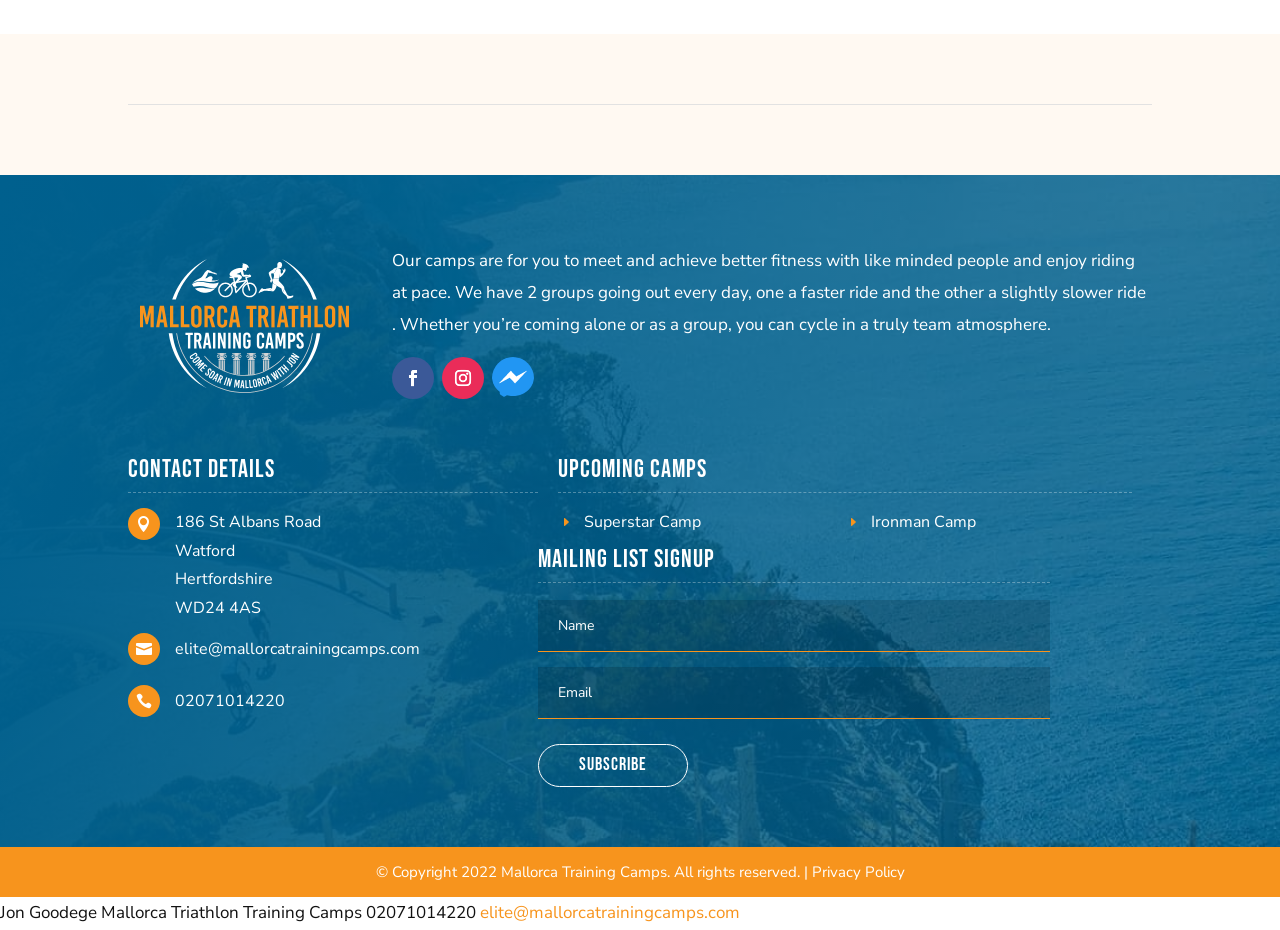Please identify the bounding box coordinates of the clickable area that will fulfill the following instruction: "Check the Privacy Policy". The coordinates should be in the format of four float numbers between 0 and 1, i.e., [left, top, right, bottom].

[0.634, 0.927, 0.707, 0.949]